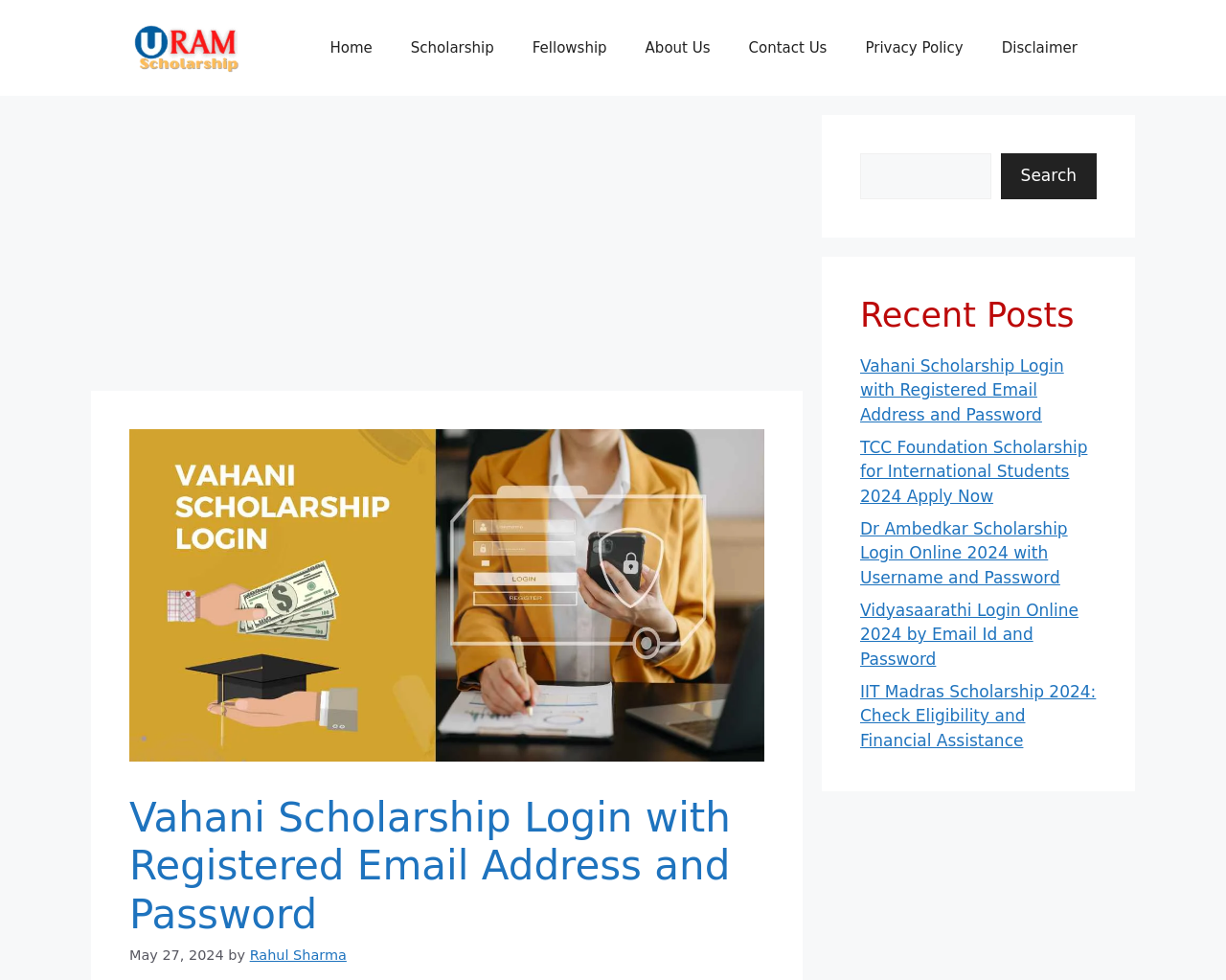Identify the bounding box coordinates of the section to be clicked to complete the task described by the following instruction: "Search for something". The coordinates should be four float numbers between 0 and 1, formatted as [left, top, right, bottom].

[0.702, 0.156, 0.895, 0.203]